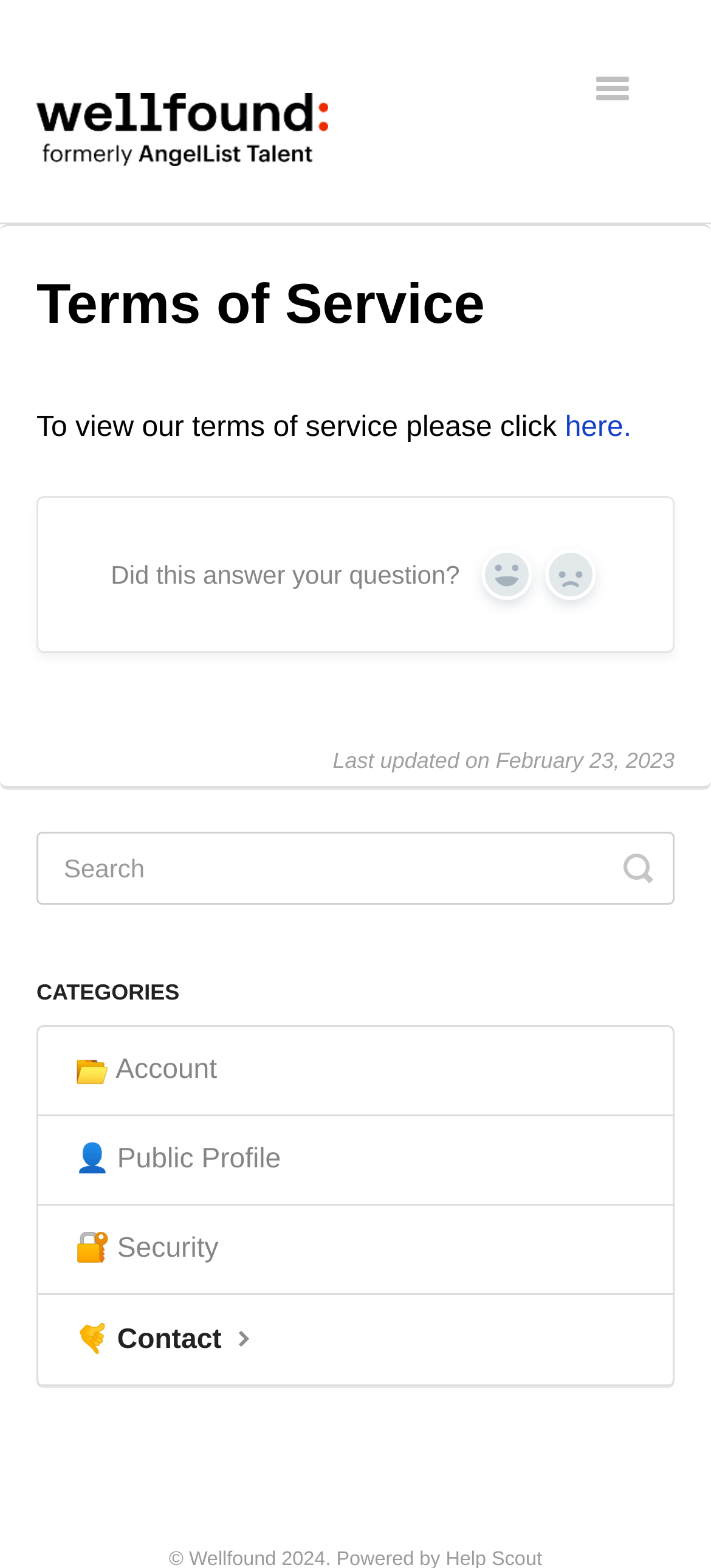Using the format (top-left x, top-left y, bottom-right x, bottom-right y), and given the element description, identify the bounding box coordinates within the screenshot: Yes

[0.677, 0.35, 0.749, 0.382]